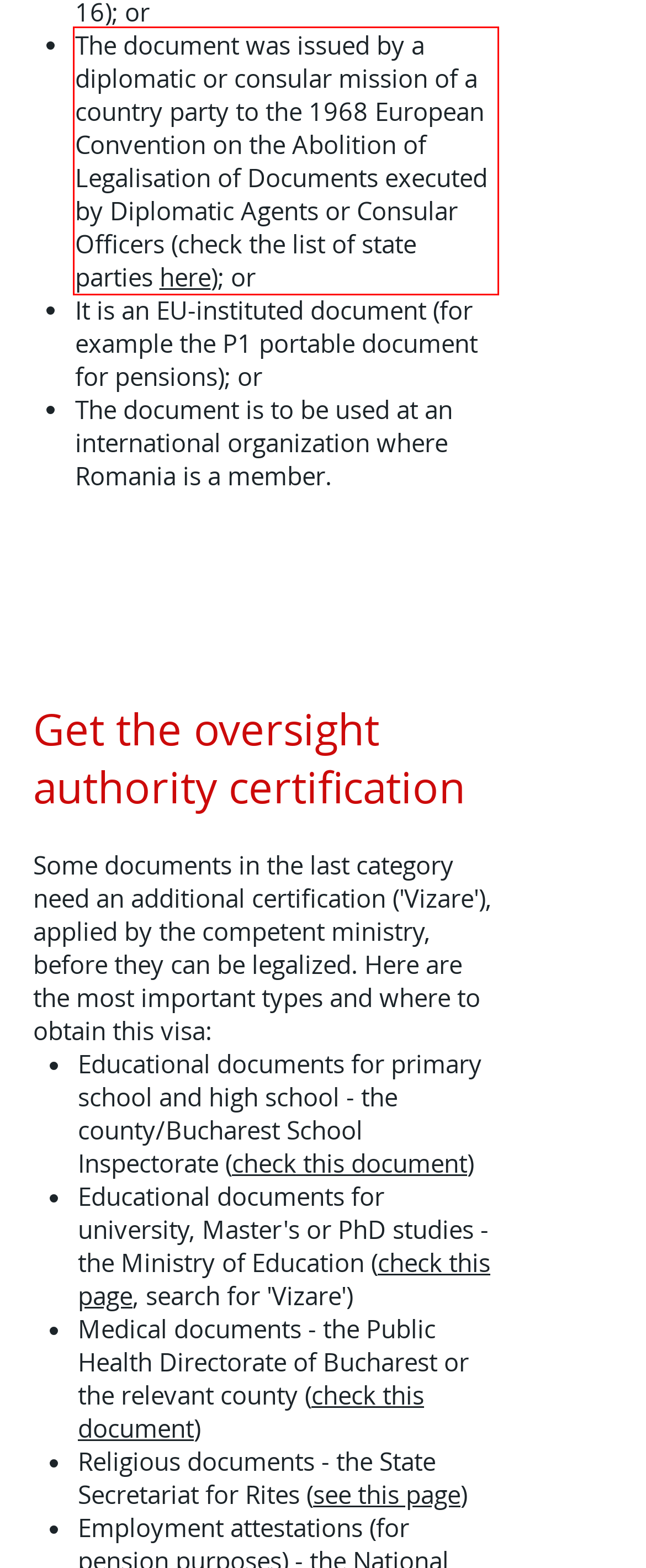Within the screenshot of a webpage, identify the red bounding box and perform OCR to capture the text content it contains.

The document was issued by a diplomatic or consular mission of a country party to the 1968 European Convention on the Abolition of Legalisation of Documents executed by Diplomatic Agents or Consular Officers (check the list of state parties here); or